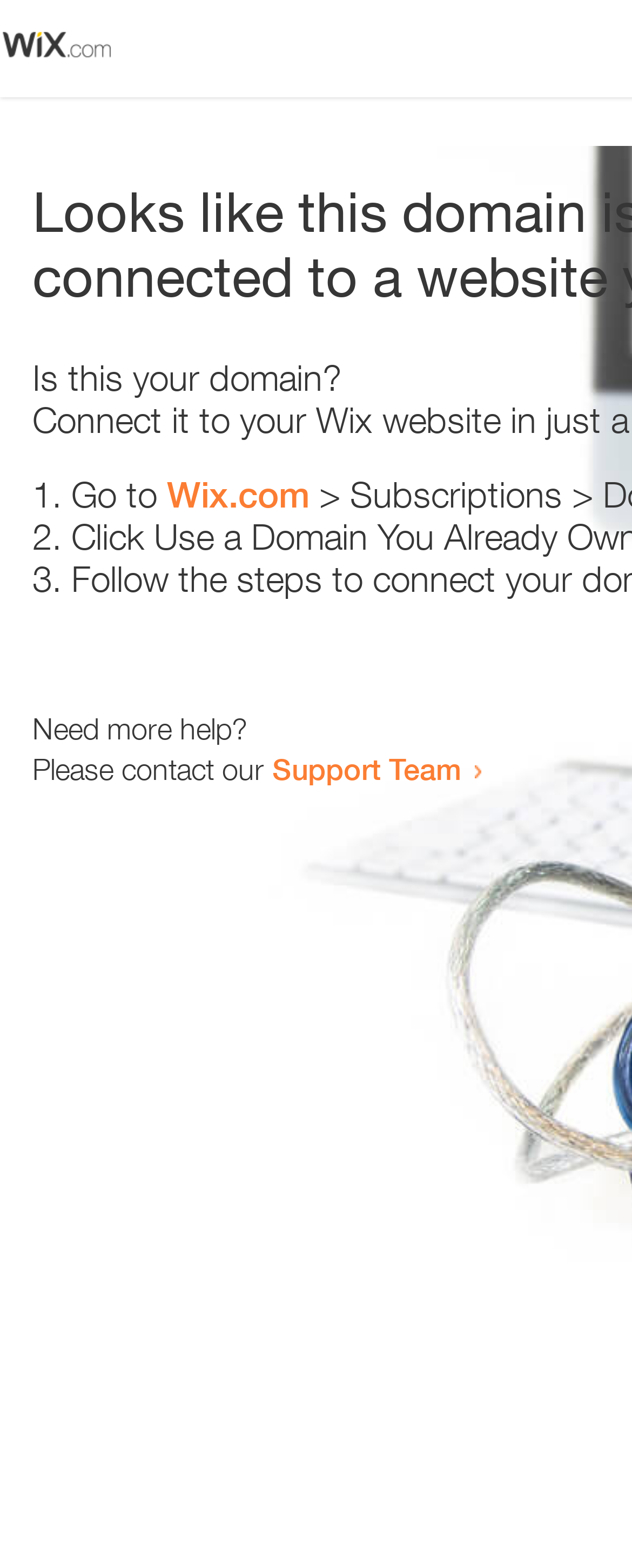Determine the bounding box coordinates (top-left x, top-left y, bottom-right x, bottom-right y) of the UI element described in the following text: Support Team

[0.431, 0.479, 0.731, 0.502]